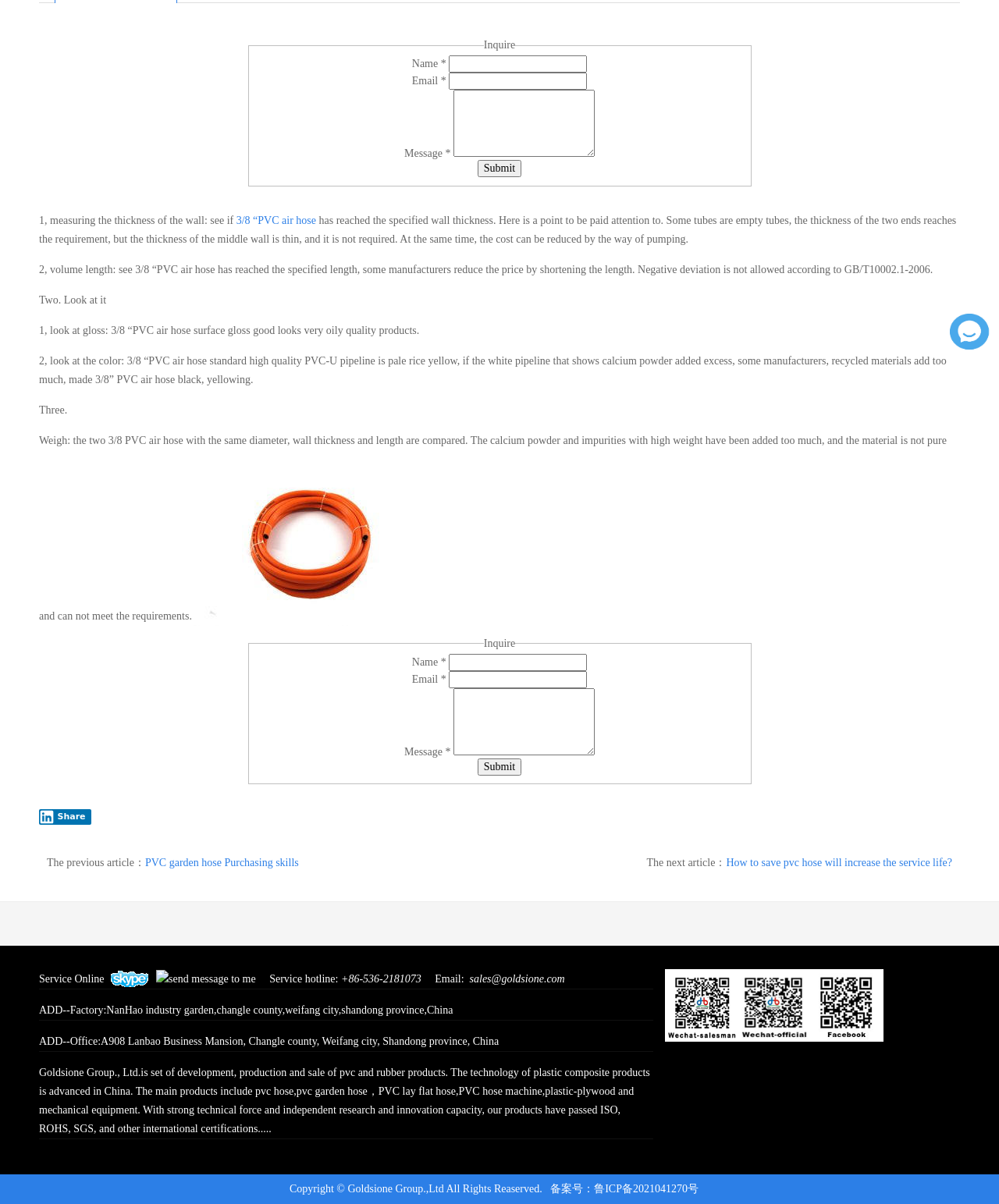Provide the bounding box coordinates of the UI element this sentence describes: "parent_node: Name * name="item_meta[1]"".

[0.449, 0.543, 0.588, 0.557]